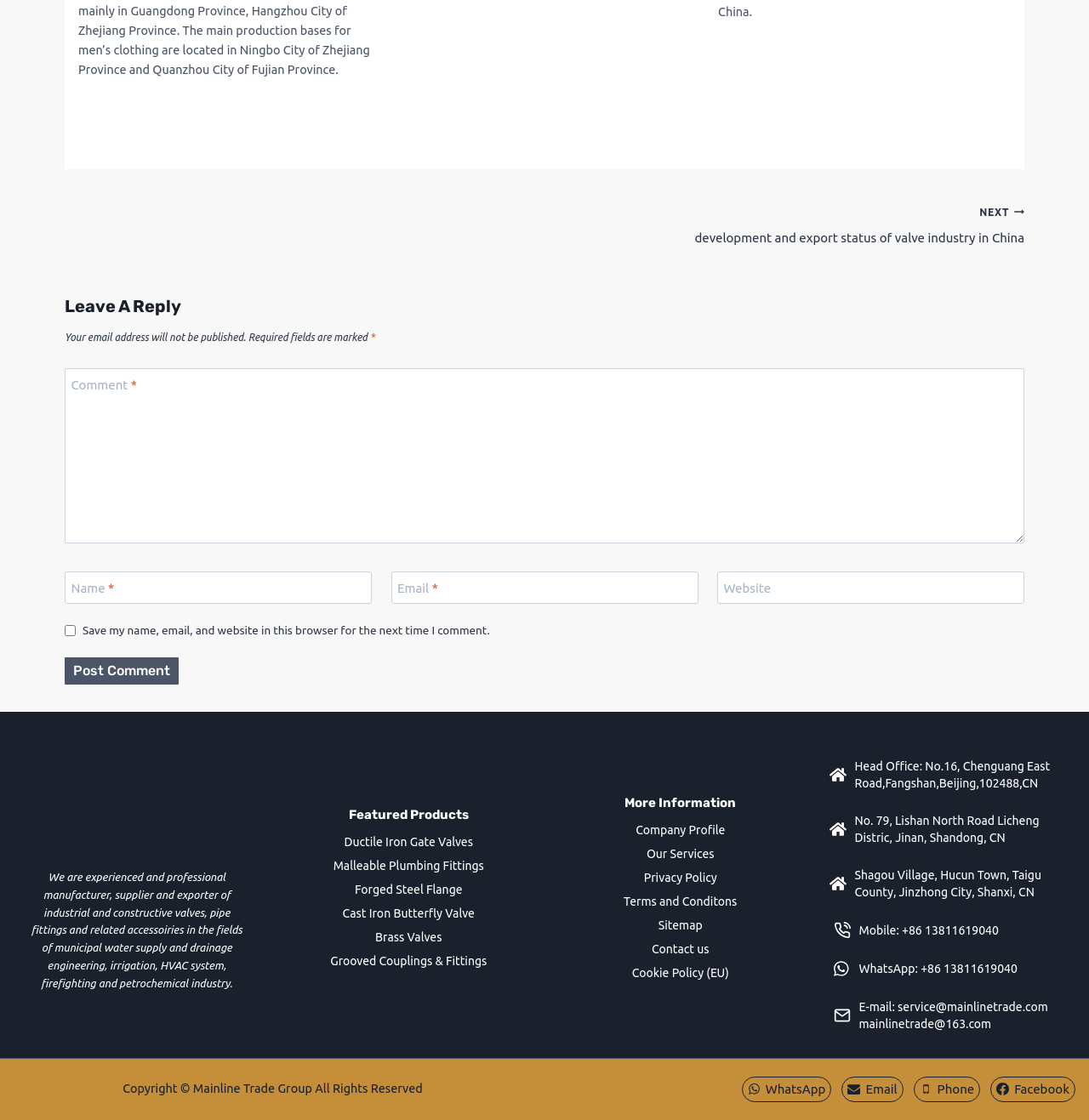What is the purpose of the 'Leave A Reply' section?
Using the image, respond with a single word or phrase.

To comment on a post